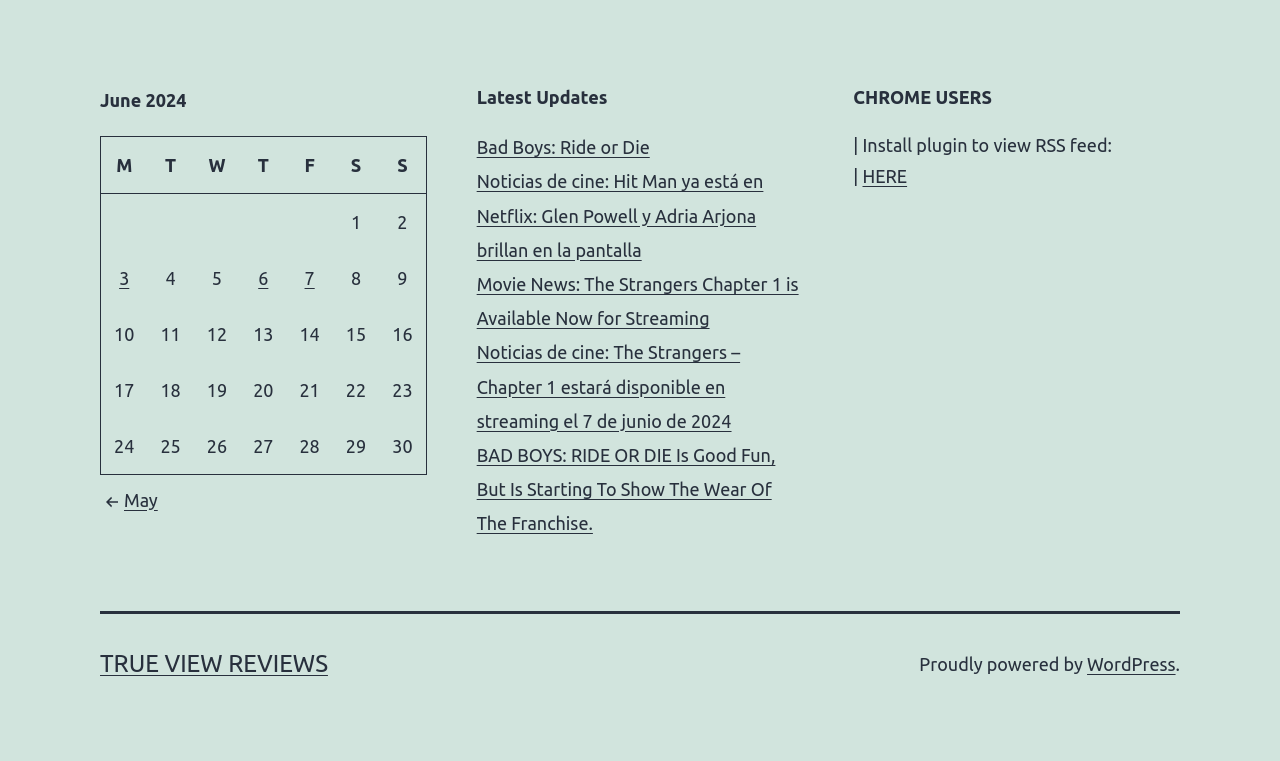Using the information in the image, could you please answer the following question in detail:
How many grid cells are in the first row of the table?

The first row of the table has 7 grid cells, each with a day of the week (M, T, W, T, F, S, S) as its header.